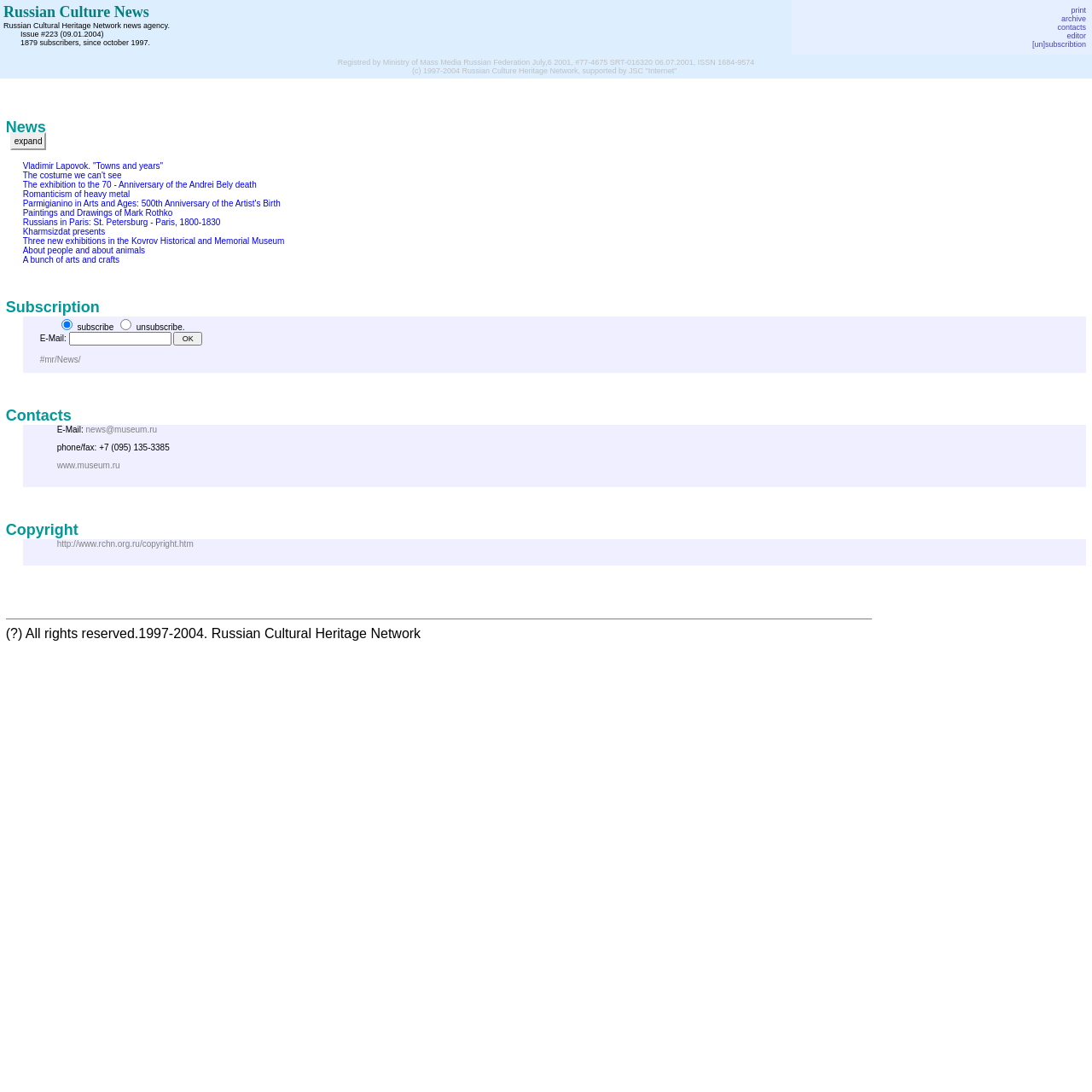Provide an in-depth caption for the contents of the webpage.

The webpage is titled "Russian Culture News" and appears to be a news agency website. At the top, there is a header section with a title "Russian Culture News Russian Cultural Heritage Network news agency. Issue #223 (09.01.2004) 1879 subscribers, since October 1997." Below this, there are two columns of links: "print", "archive", "contacts", "editor", and "[un]subscribtion" on the right, and a series of news article links on the left.

The news article links are titled "Vladimir Lapovok. 'Towns and years'", "The costume we can't see", "The exhibition to the 70 - Anniversary of the Andrei Bely death", and several others. These links are arranged vertically, with the most recent article at the top.

To the right of the news article links, there is a section with a "Subscription" heading, where users can enter their email address to subscribe or unsubscribe from the newsletter. Below this, there is a "Contacts" section with an email address, phone/fax number, and a link to the website's homepage.

At the bottom of the page, there is a "Copyright" section with a link to the website's copyright policy and a statement indicating that all rights are reserved from 1997 to 2004.